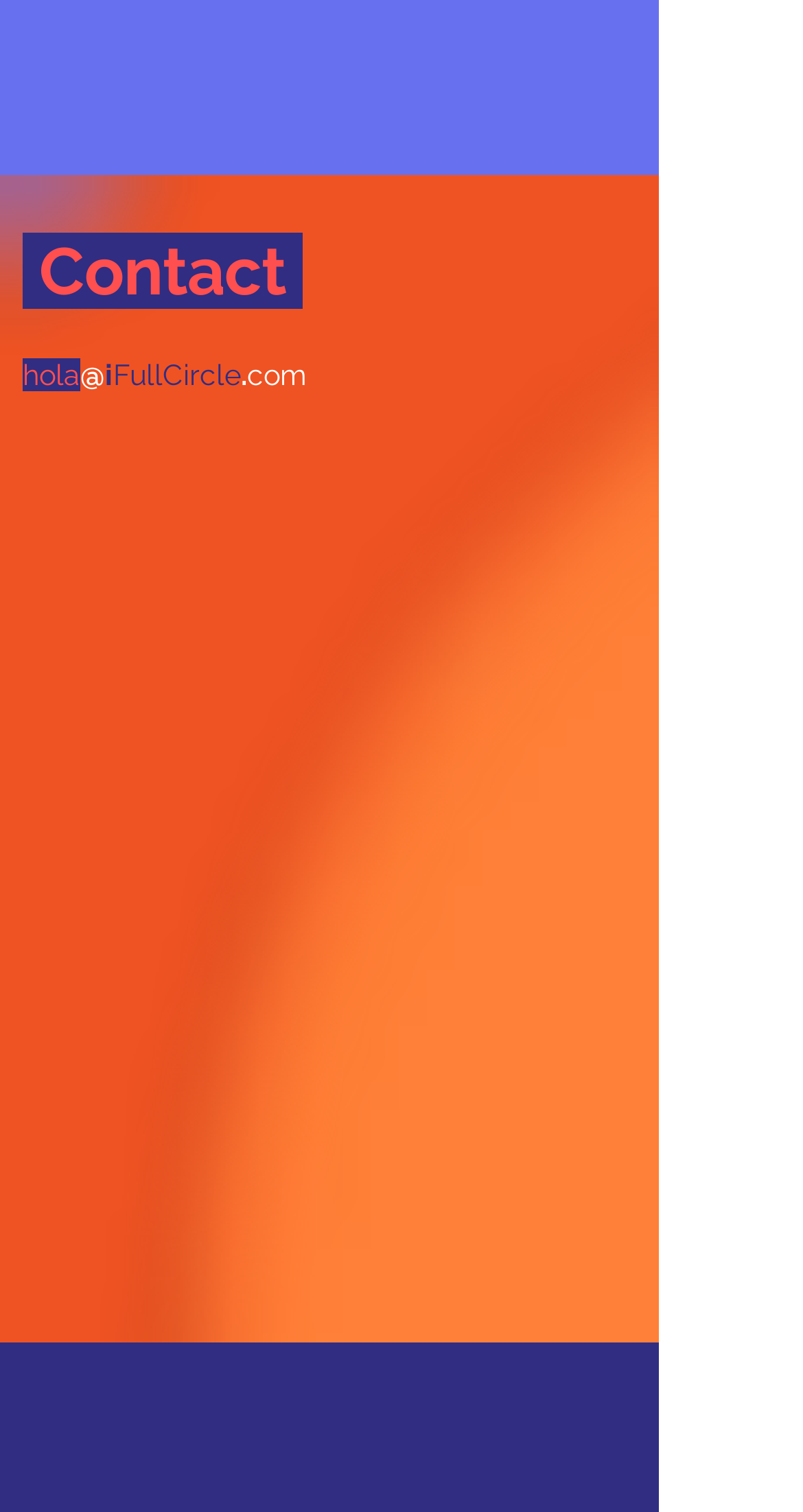Locate the bounding box coordinates of the element's region that should be clicked to carry out the following instruction: "Enter your name". The coordinates need to be four float numbers between 0 and 1, i.e., [left, top, right, bottom].

[0.028, 0.286, 0.695, 0.34]